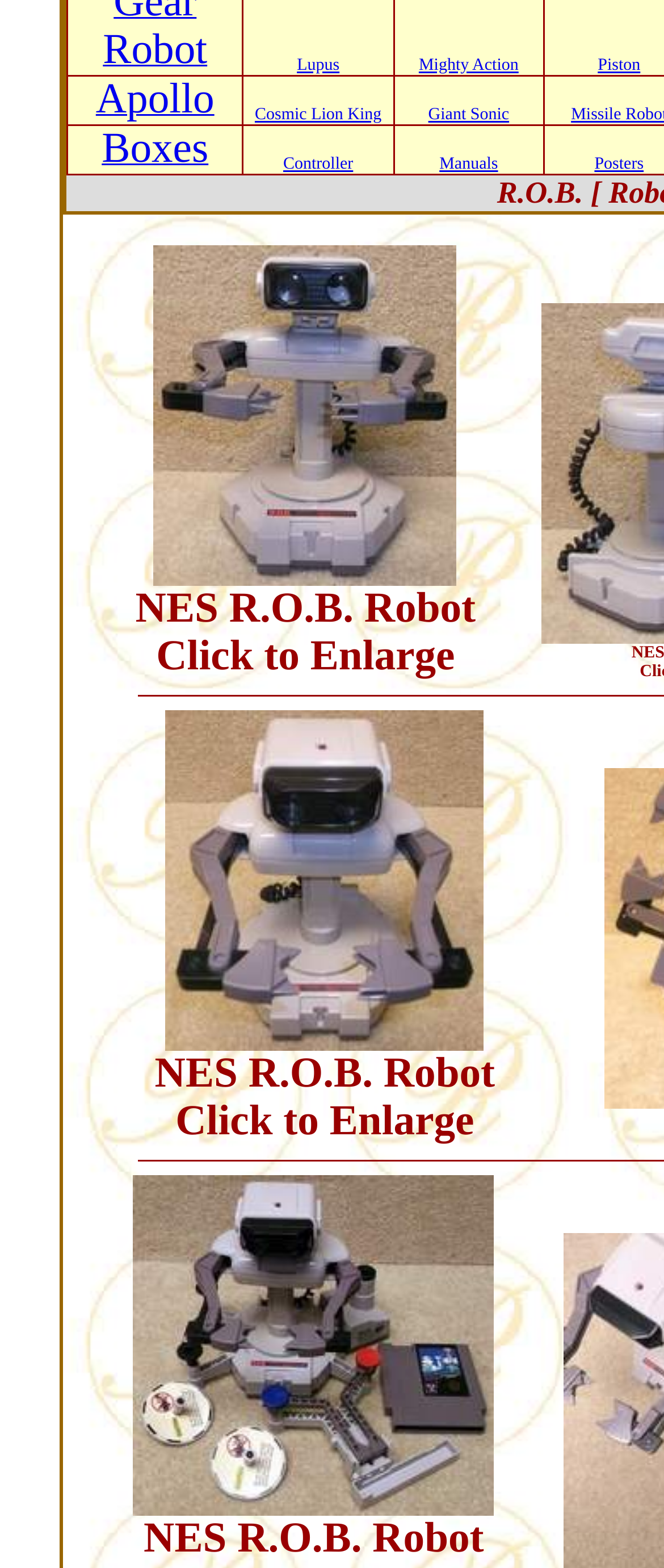Using the provided element description: "Posters", determine the bounding box coordinates of the corresponding UI element in the screenshot.

[0.896, 0.093, 0.97, 0.112]